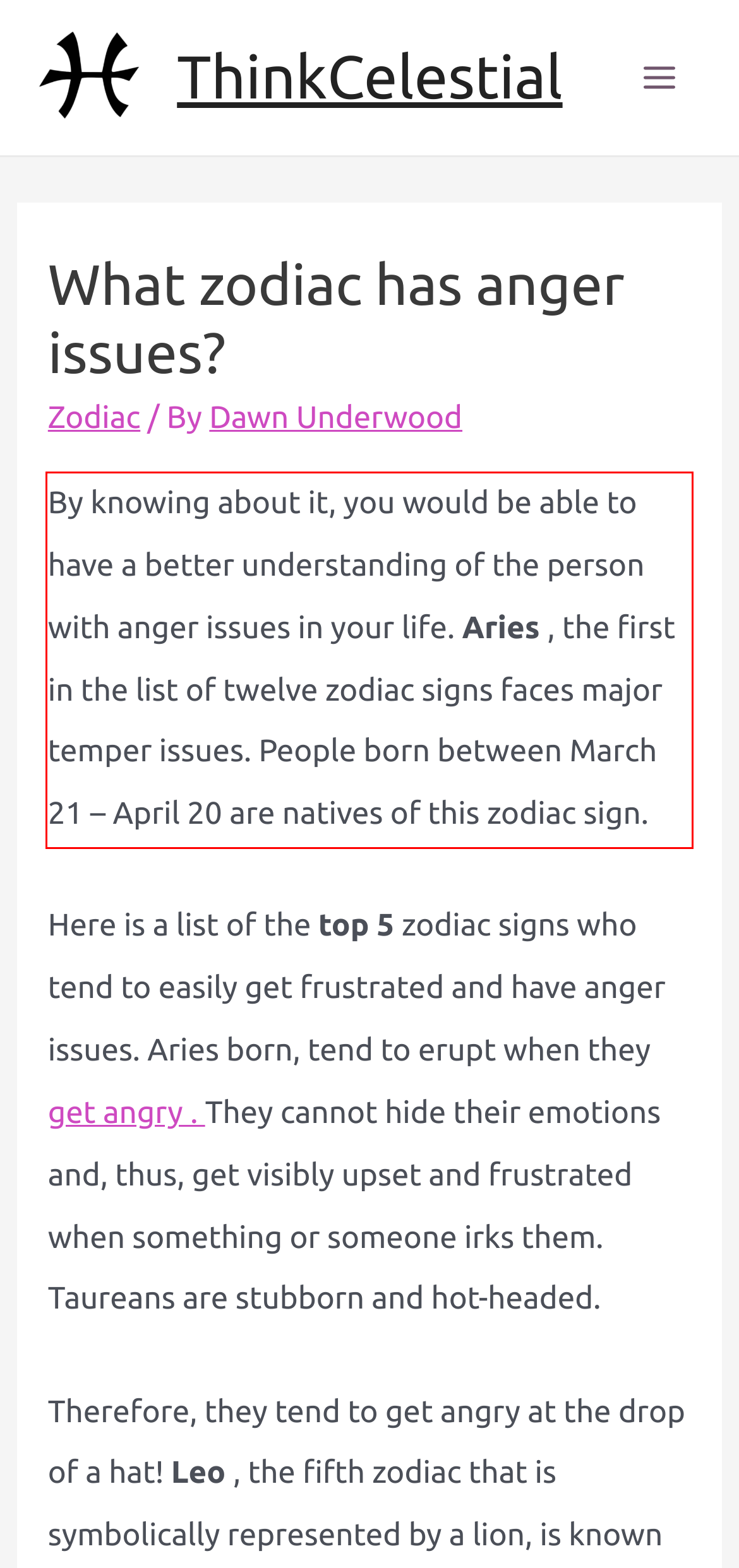You have a screenshot of a webpage with a red bounding box. Use OCR to generate the text contained within this red rectangle.

By knowing about it, you would be able to have a better understanding of the person with anger issues in your life. Aries , the first in the list of twelve zodiac signs faces major temper issues. People born between March 21 – April 20 are natives of this zodiac sign.